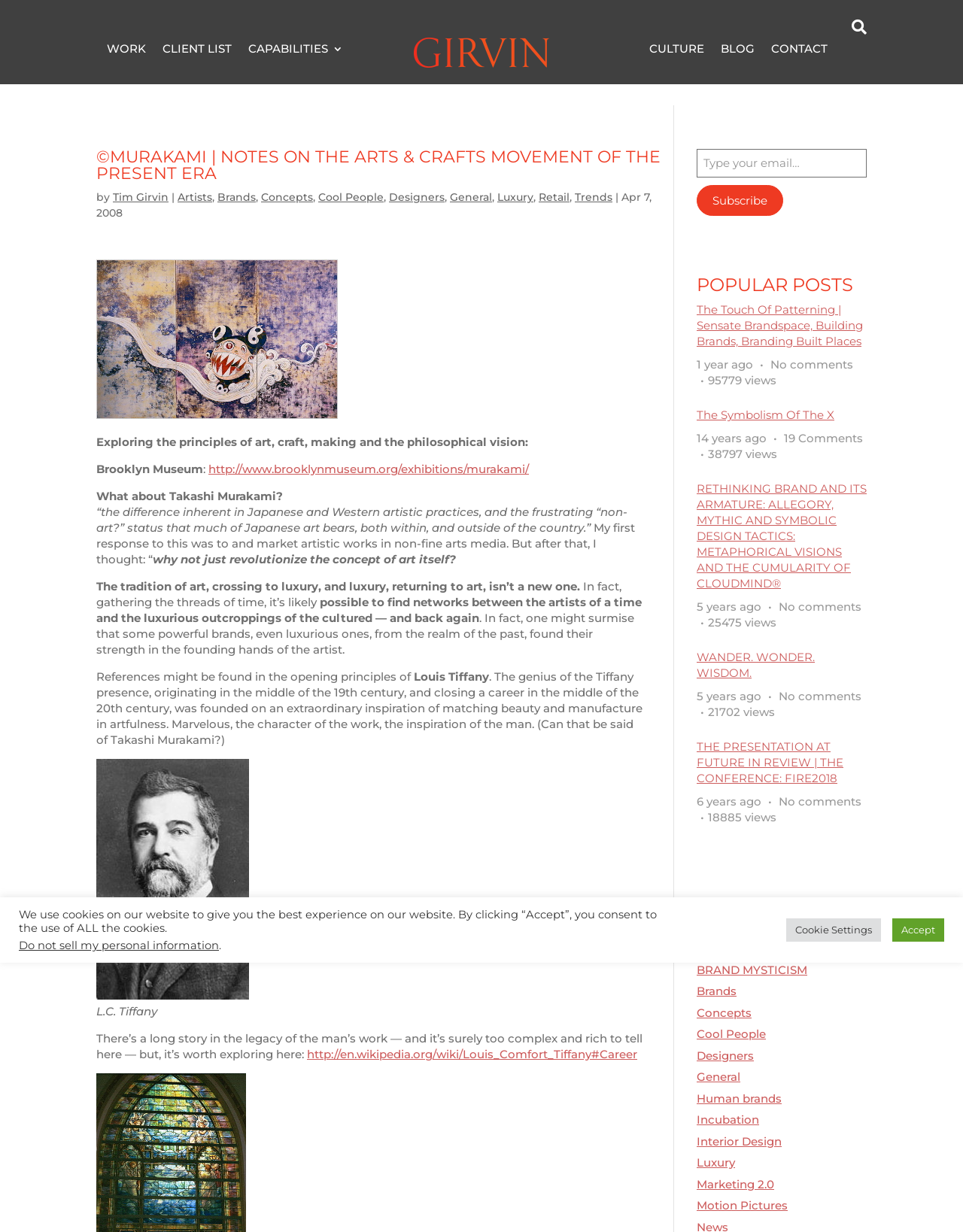Please determine the bounding box coordinates for the UI element described here. Use the format (top-left x, top-left y, bottom-right x, bottom-right y) with values bounded between 0 and 1: ClipArt ETC

None